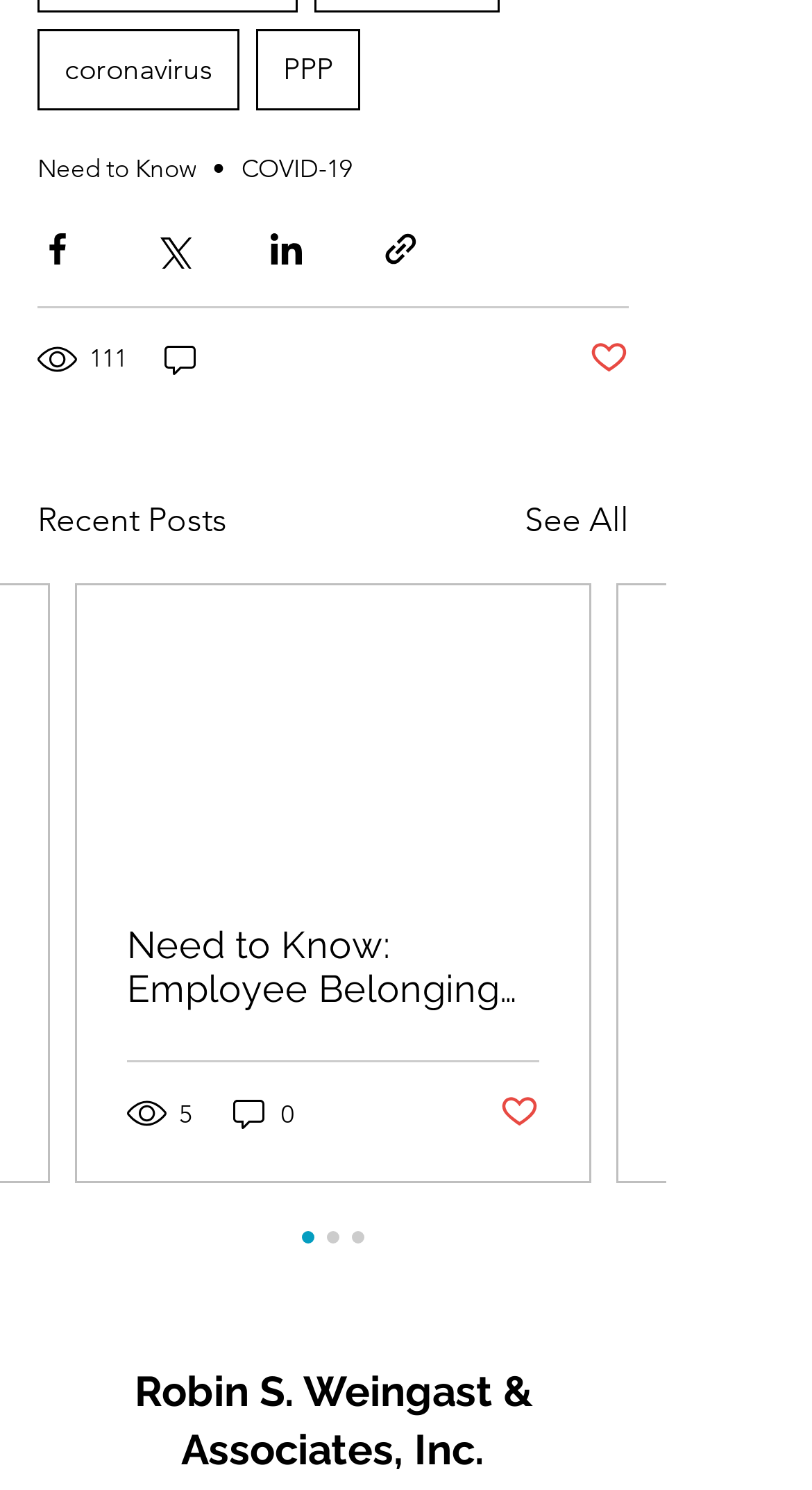What is the topic of the first link?
Could you answer the question with a detailed and thorough explanation?

The first link on the webpage has the text 'coronavirus', which suggests that the topic of the link is related to the coronavirus.